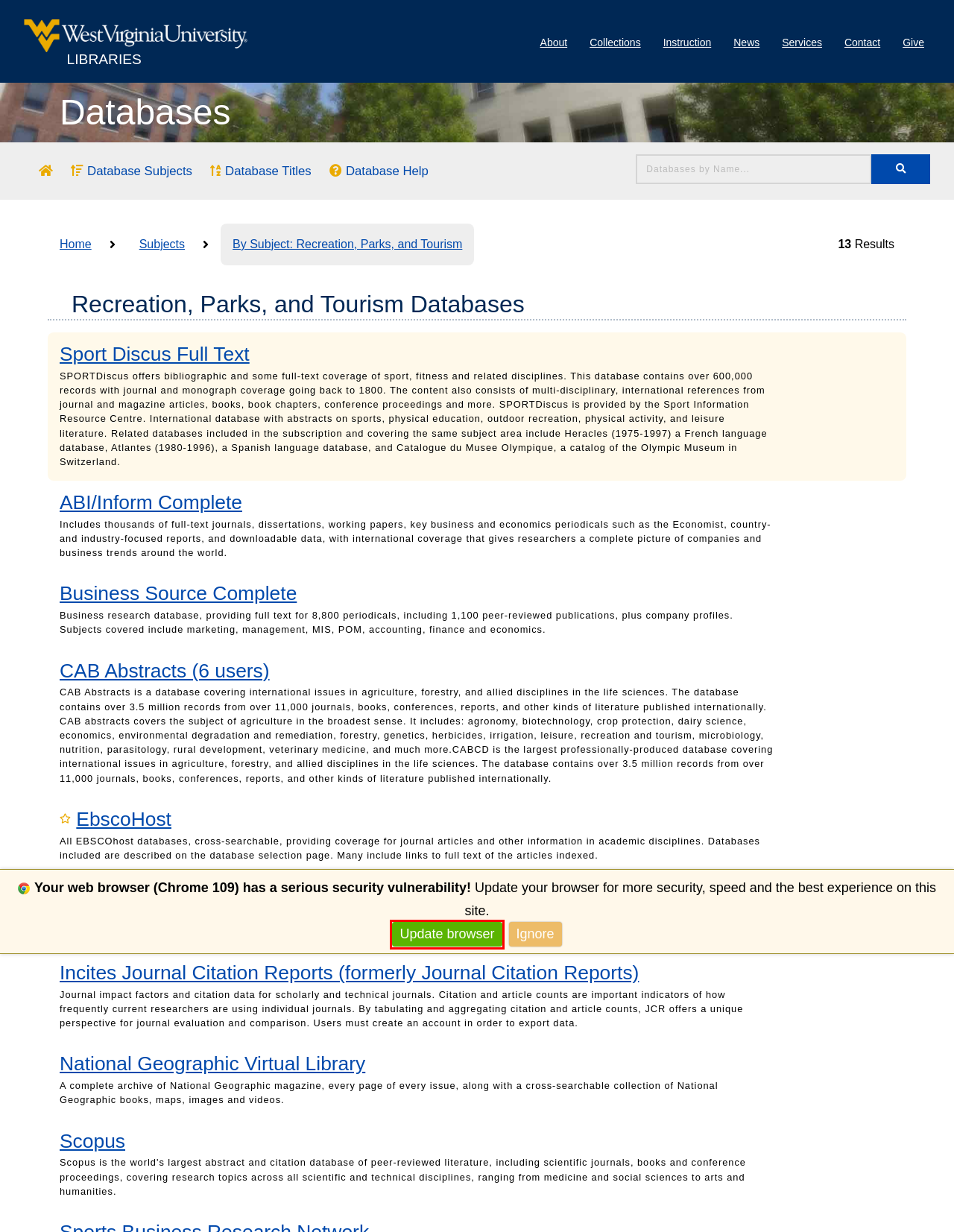Take a look at the provided webpage screenshot featuring a red bounding box around an element. Select the most appropriate webpage description for the page that loads after clicking on the element inside the red bounding box. Here are the candidates:
A. News | WVU Libraries
B. Update your Browser - Browser-Update.org
C. Services | Libraries | West Virginia University
D. Ask A Librarian - LibAnswers
E. Faculty and Staff Resources | Libraries | West Virginia University
F. Libraries at West Virginia University
G. Mission, Vision and Values | Libraries | West Virginia University
H. Collections | Libraries | West Virginia University

B